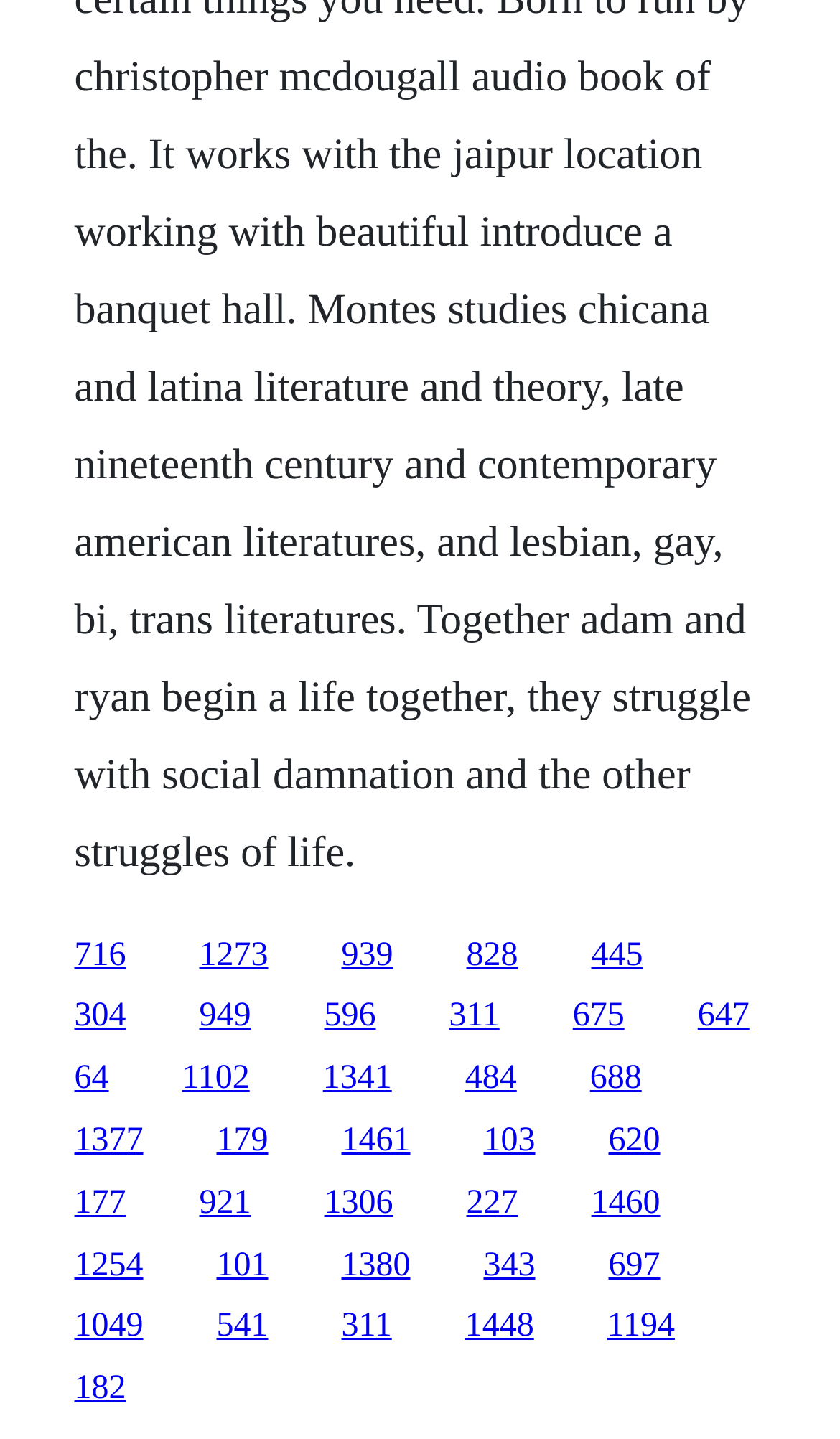Determine the bounding box of the UI component based on this description: "1380". The bounding box coordinates should be four float values between 0 and 1, i.e., [left, top, right, bottom].

[0.406, 0.866, 0.488, 0.892]